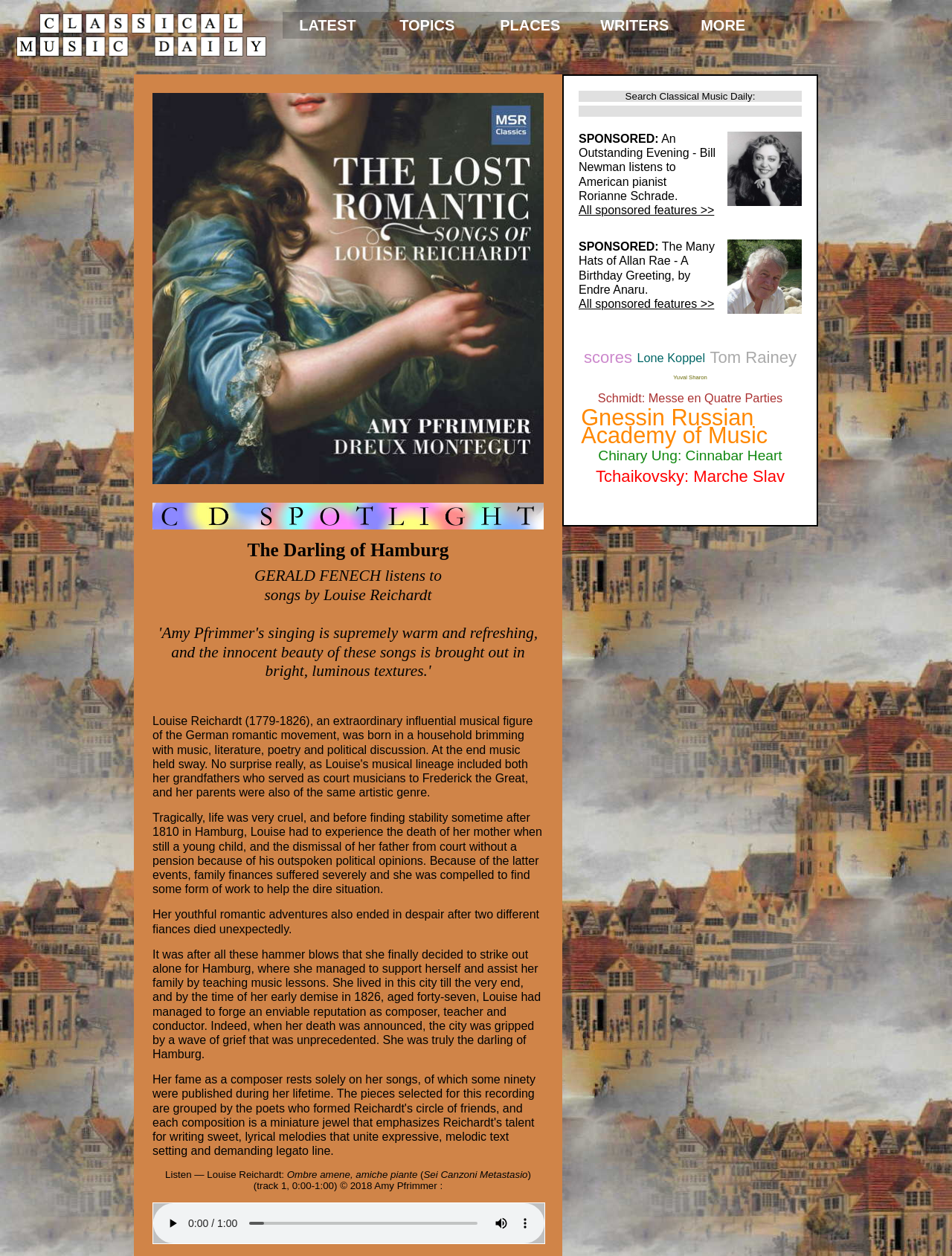What is the title of the CD being reviewed?
From the details in the image, provide a complete and detailed answer to the question.

I found the answer by looking at the image of the CD with the caption 'The Lost Romantic - Songs of Louise Reichardt. © 2018 MSR Classics'. This led me to conclude that the title of the CD being reviewed is 'The Lost Romantic'.